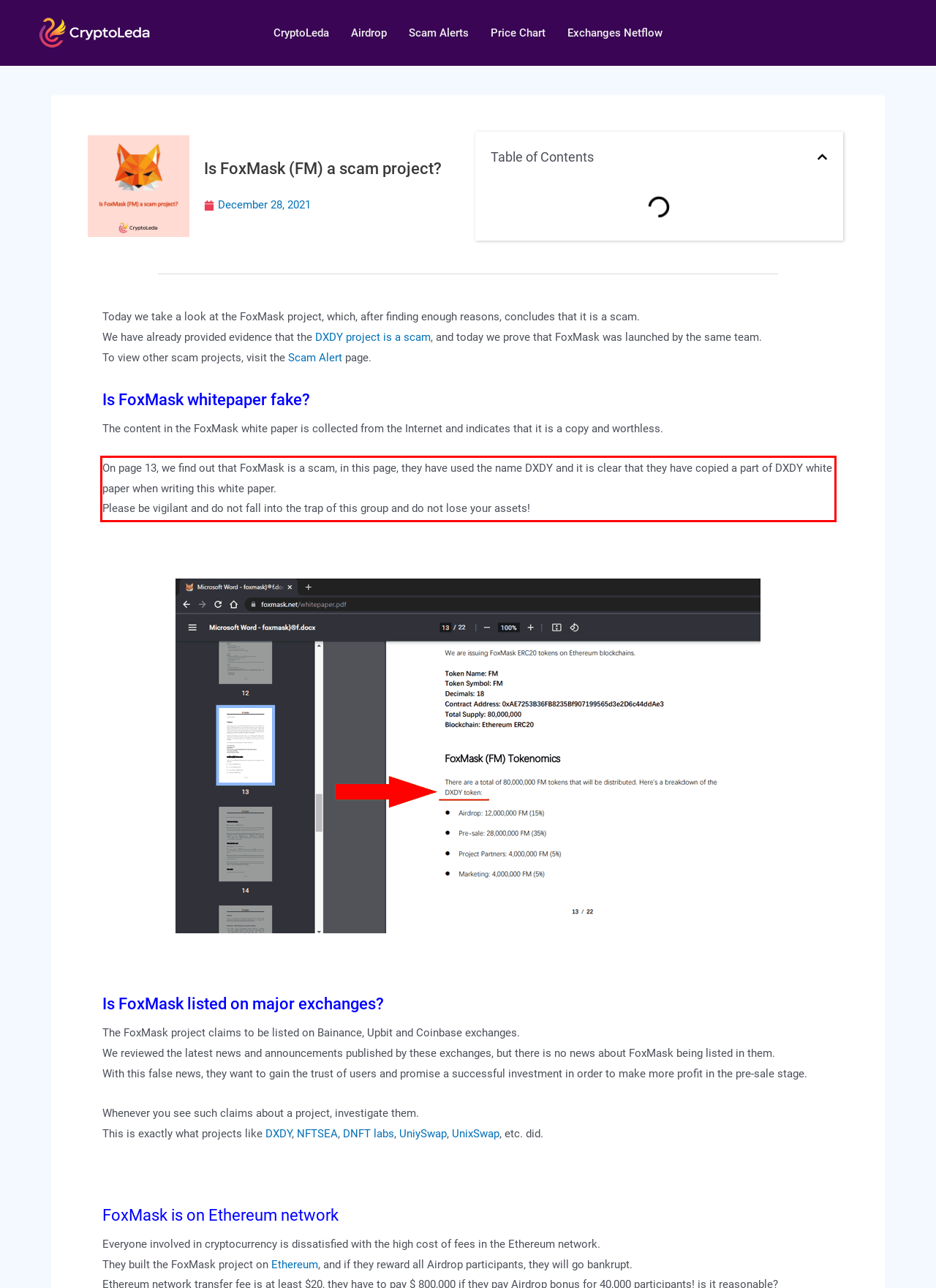Within the screenshot of a webpage, identify the red bounding box and perform OCR to capture the text content it contains.

On page 13, we find out that FoxMask is a scam, in this page, they have used the name DXDY and it is clear that they have copied a part of DXDY white paper when writing this white paper. Please be vigilant and do not fall into the trap of this group and do not lose your assets!